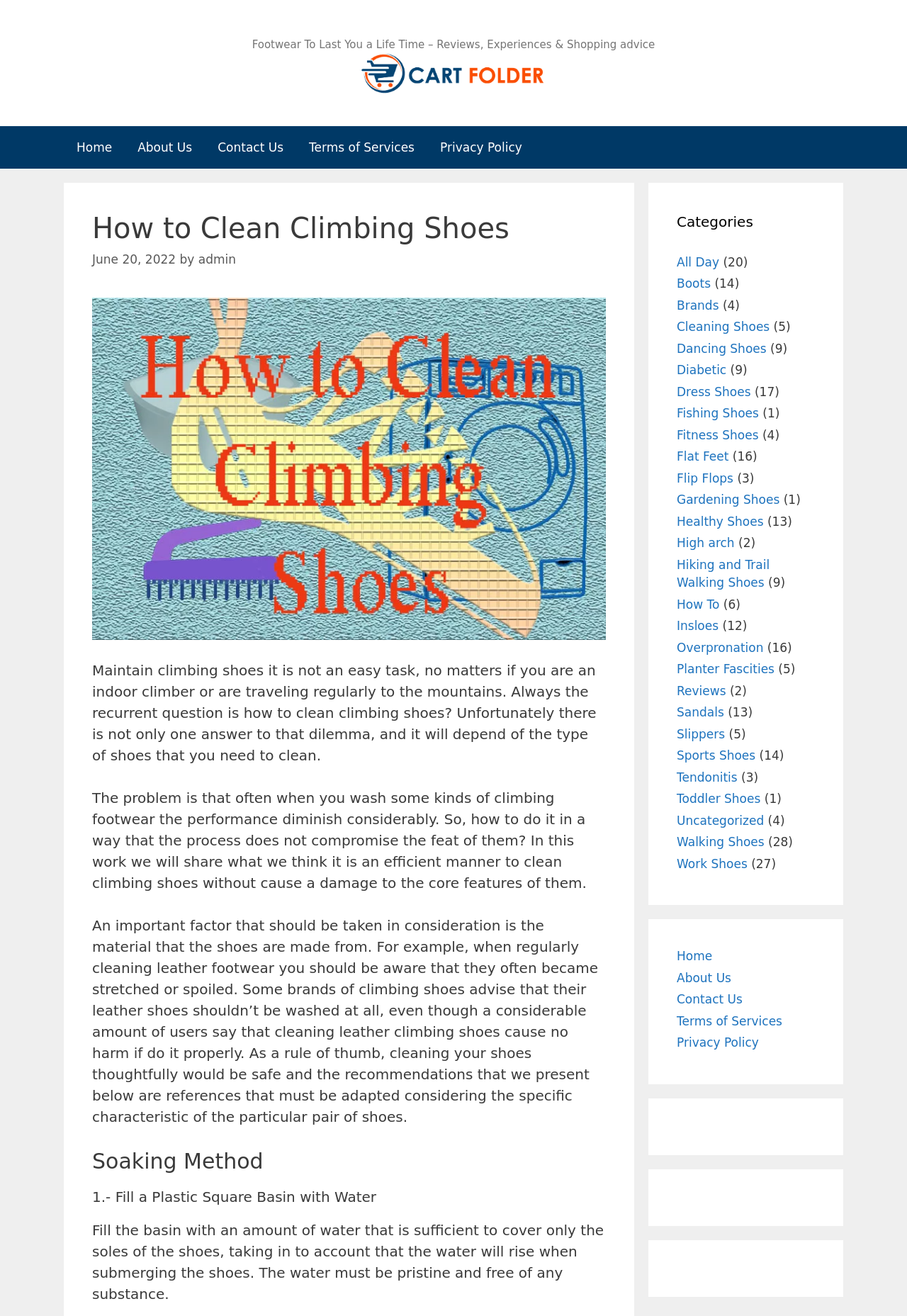Locate the bounding box of the UI element with the following description: "Tendonitis".

[0.746, 0.585, 0.813, 0.596]